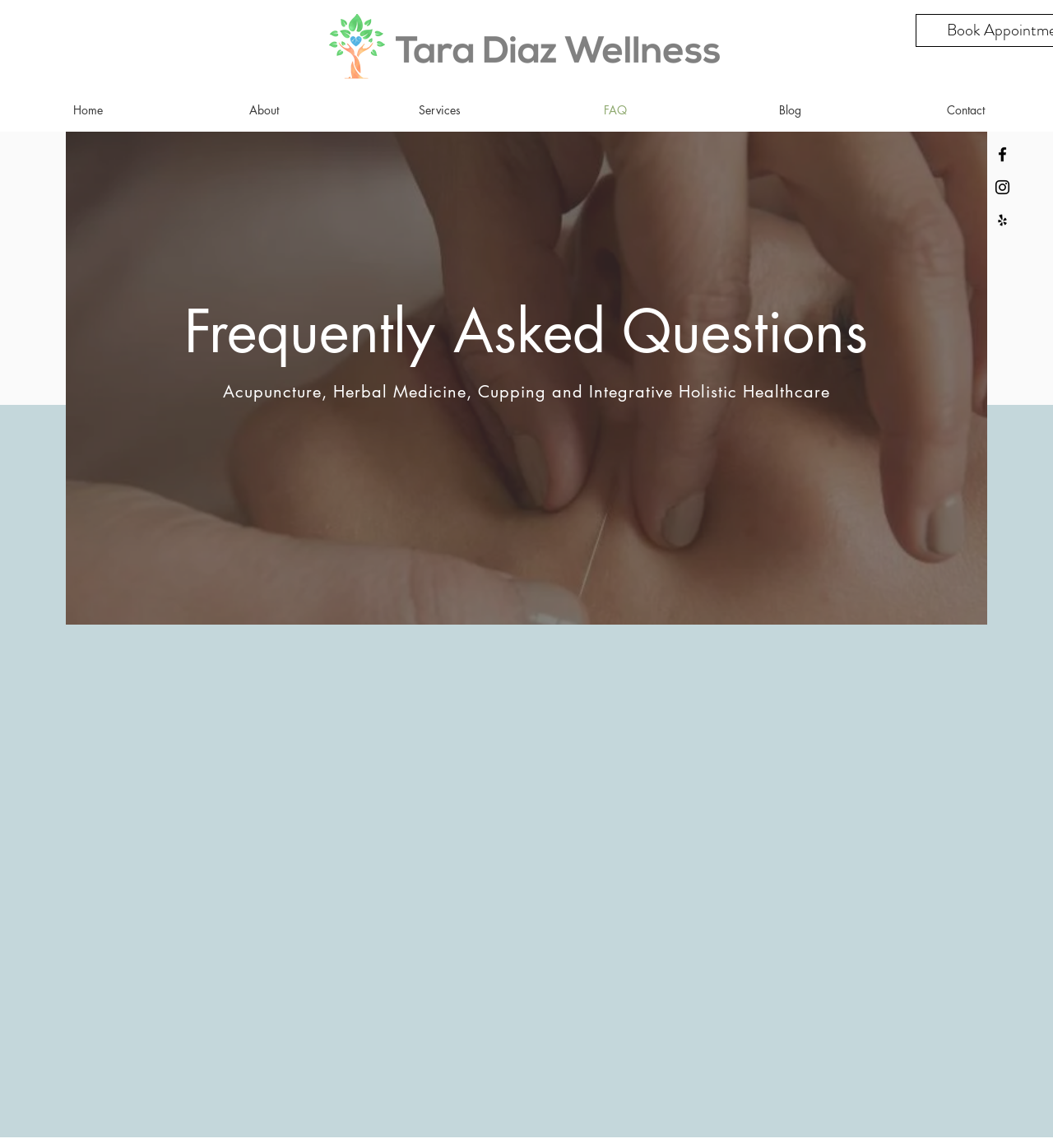Use the information in the screenshot to answer the question comprehensively: What social media platforms is the wellness center on?

The social bar at the top of the webpage has links to Facebook, Instagram, and Yelp, indicating that the wellness center has a presence on these social media platforms.